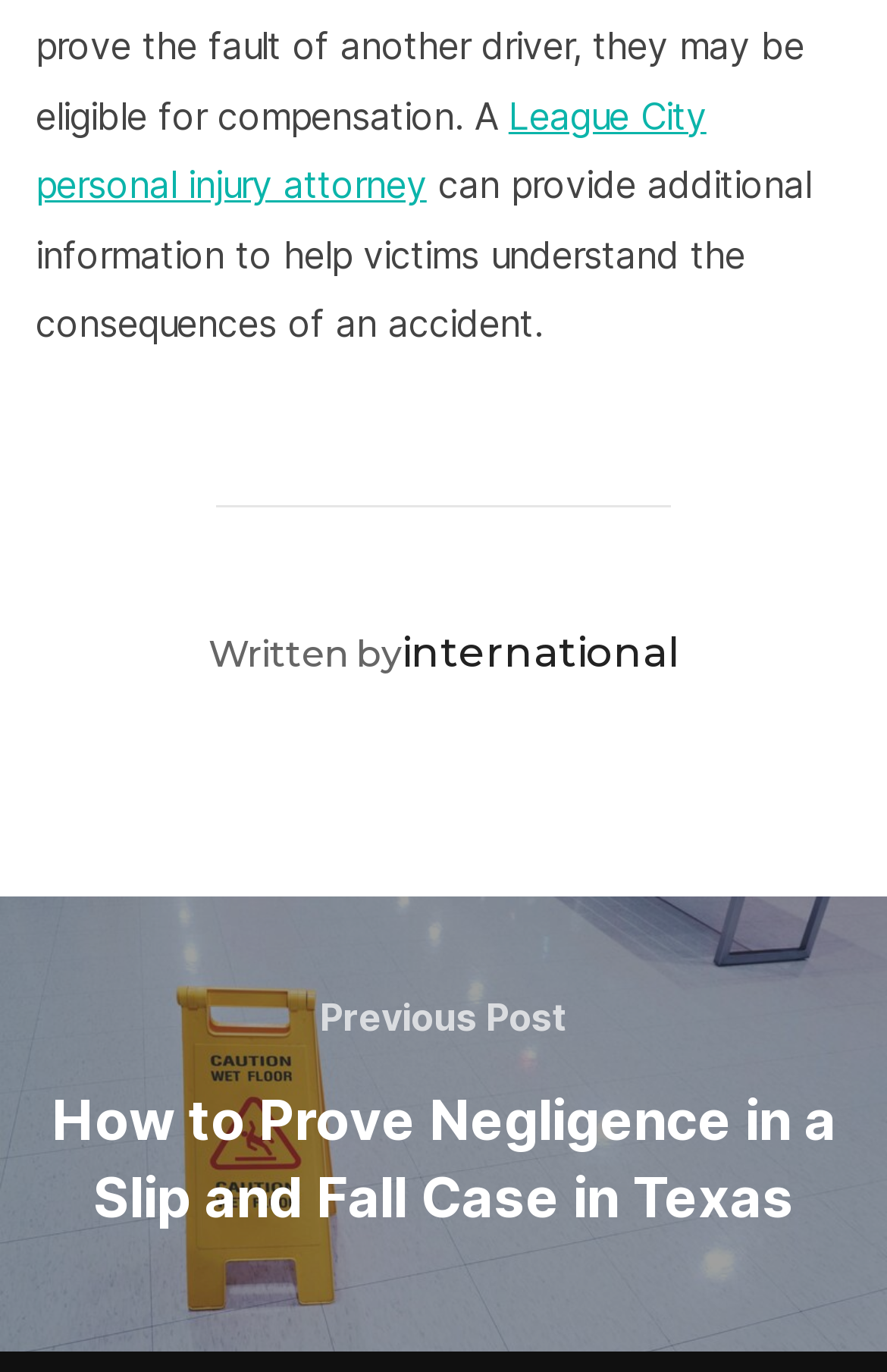What is the topic of the previous post? Refer to the image and provide a one-word or short phrase answer.

Slip and fall case